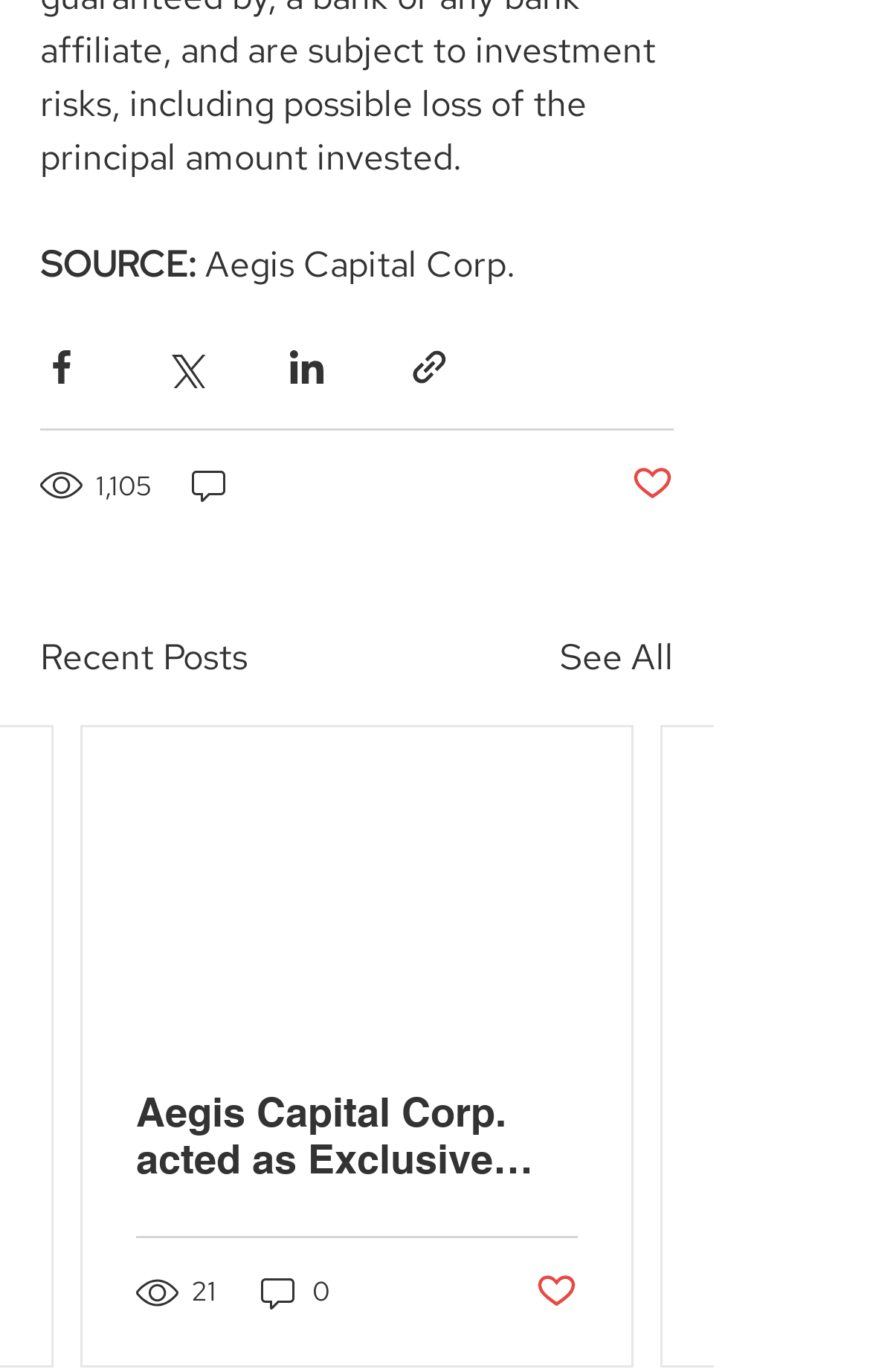Identify the bounding box coordinates of the clickable region to carry out the given instruction: "Go to Sitebuilder".

None